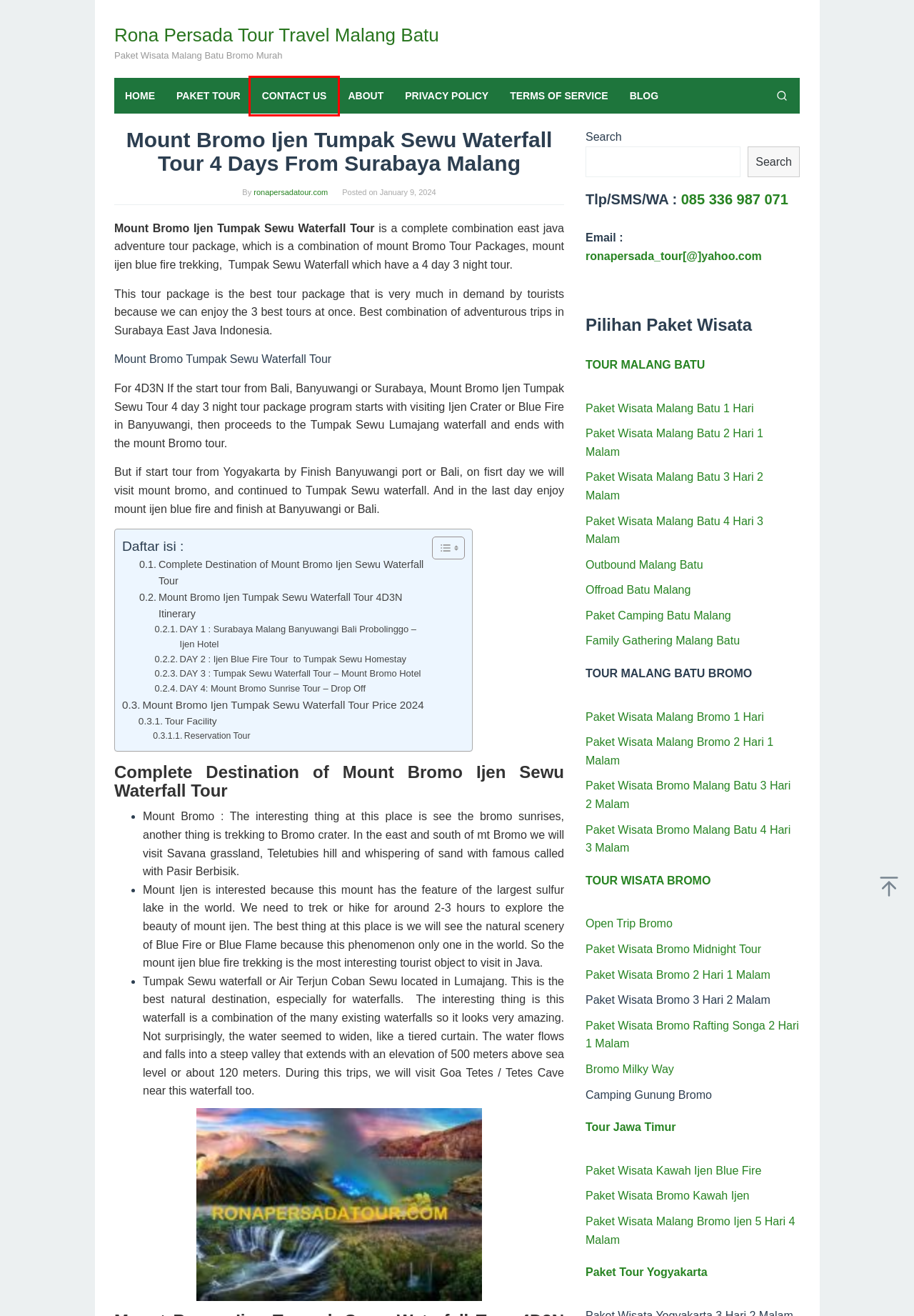With the provided screenshot showing a webpage and a red bounding box, determine which webpage description best fits the new page that appears after clicking the element inside the red box. Here are the options:
A. Offroad Batu Malang Coban Talun Wisata Fun Jeep Adventure Tour 2024 Harga Murah
B. SYARAT DAN KETENTUAN / TERM OF SERVICE
C. Paket Wisata Malang Batu 1 Hari 1 Malam Full One Day Tour 2024
D. Rona Persada Tour Travel Malang Bromo Surabaya Jawa Timur
E. Kontak Kami Rona Persada Tour Travel Malang
F. Paket Wisata Bromo Midnight 1 Hari Full One Day Tour Harga Murah 2024
G. Blog | Rona Persada Tour Travel Malang Batu
H. About Rona Persada Tour Travel Malang Bromo

E